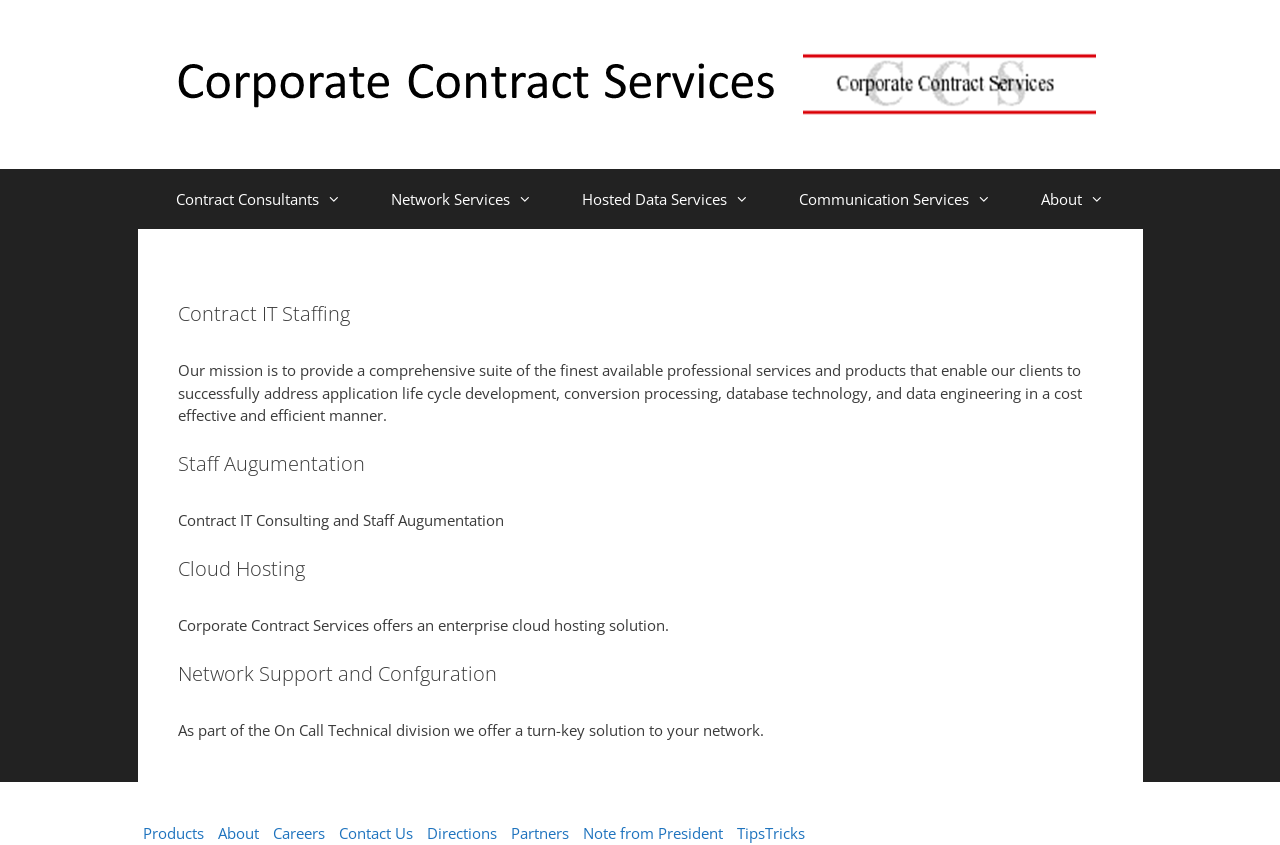Please identify the bounding box coordinates of the region to click in order to complete the given instruction: "Go to About page". The coordinates should be four float numbers between 0 and 1, i.e., [left, top, right, bottom].

[0.798, 0.2, 0.878, 0.271]